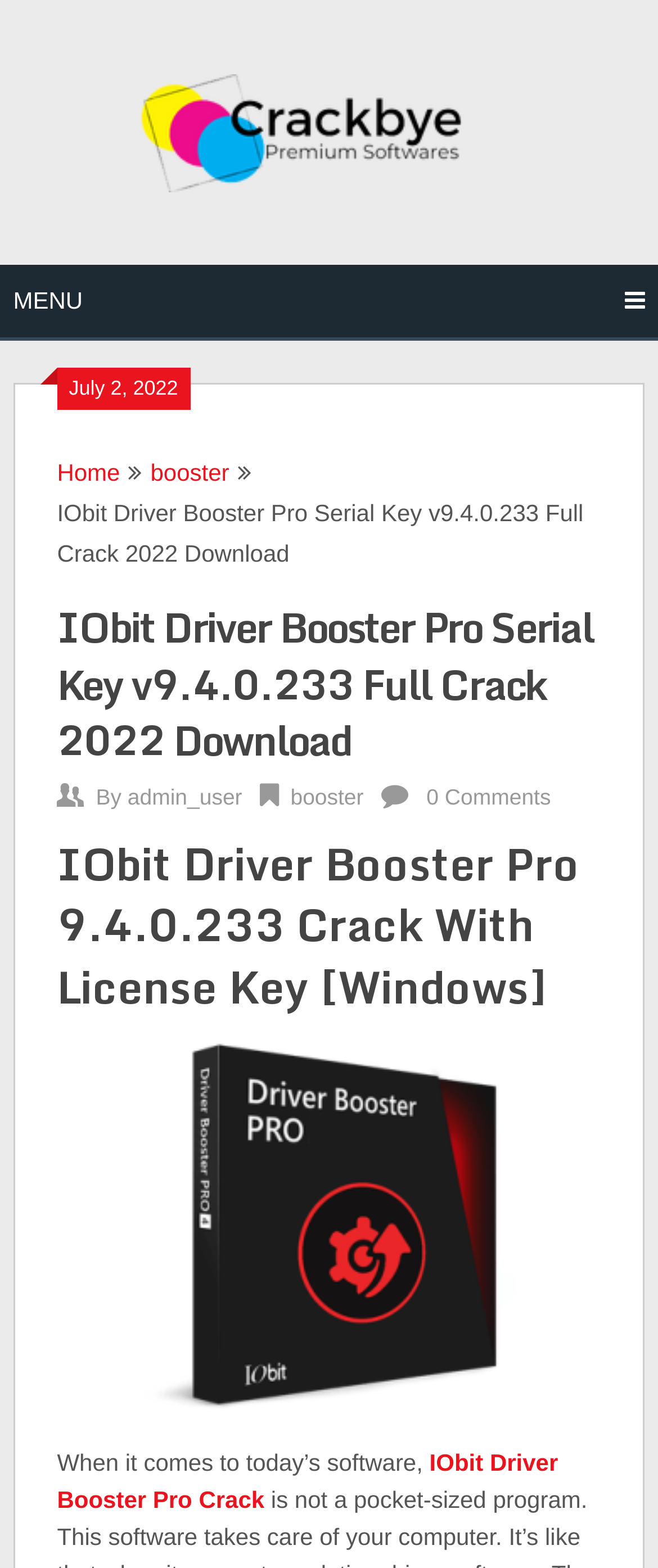What is the name of the software being discussed?
Based on the image, answer the question with as much detail as possible.

The webpage is focused on IObit Driver Booster Pro, which is evident from the heading 'IObit Driver Booster Pro Serial Key v9.4.0.233 Full Crack 2022' and the presence of the software's logo.